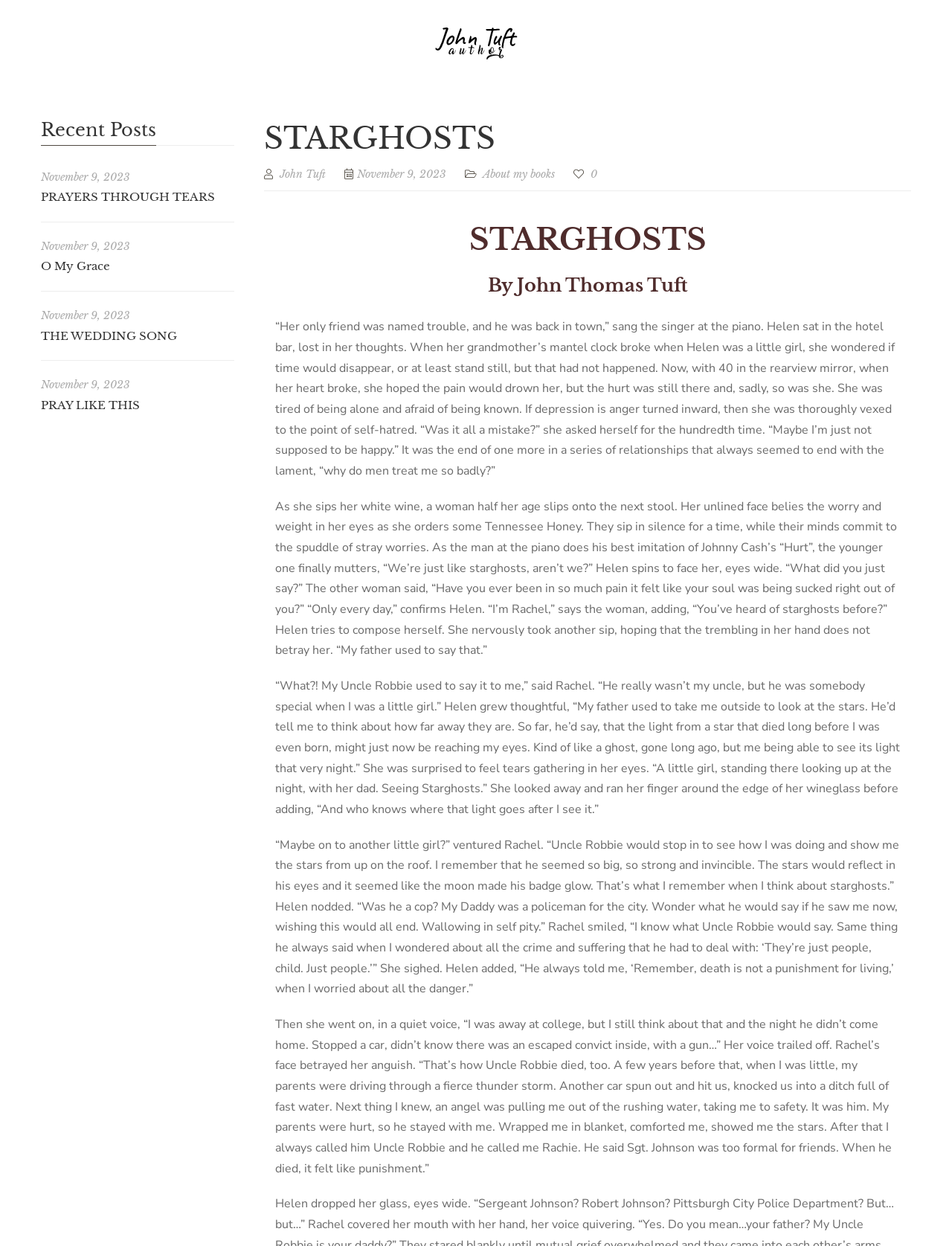What is the author's name?
Provide a comprehensive and detailed answer to the question.

The author's name can be found in the heading 'By John Thomas Tuft' which is located below the main heading 'STARGHOSTS'.